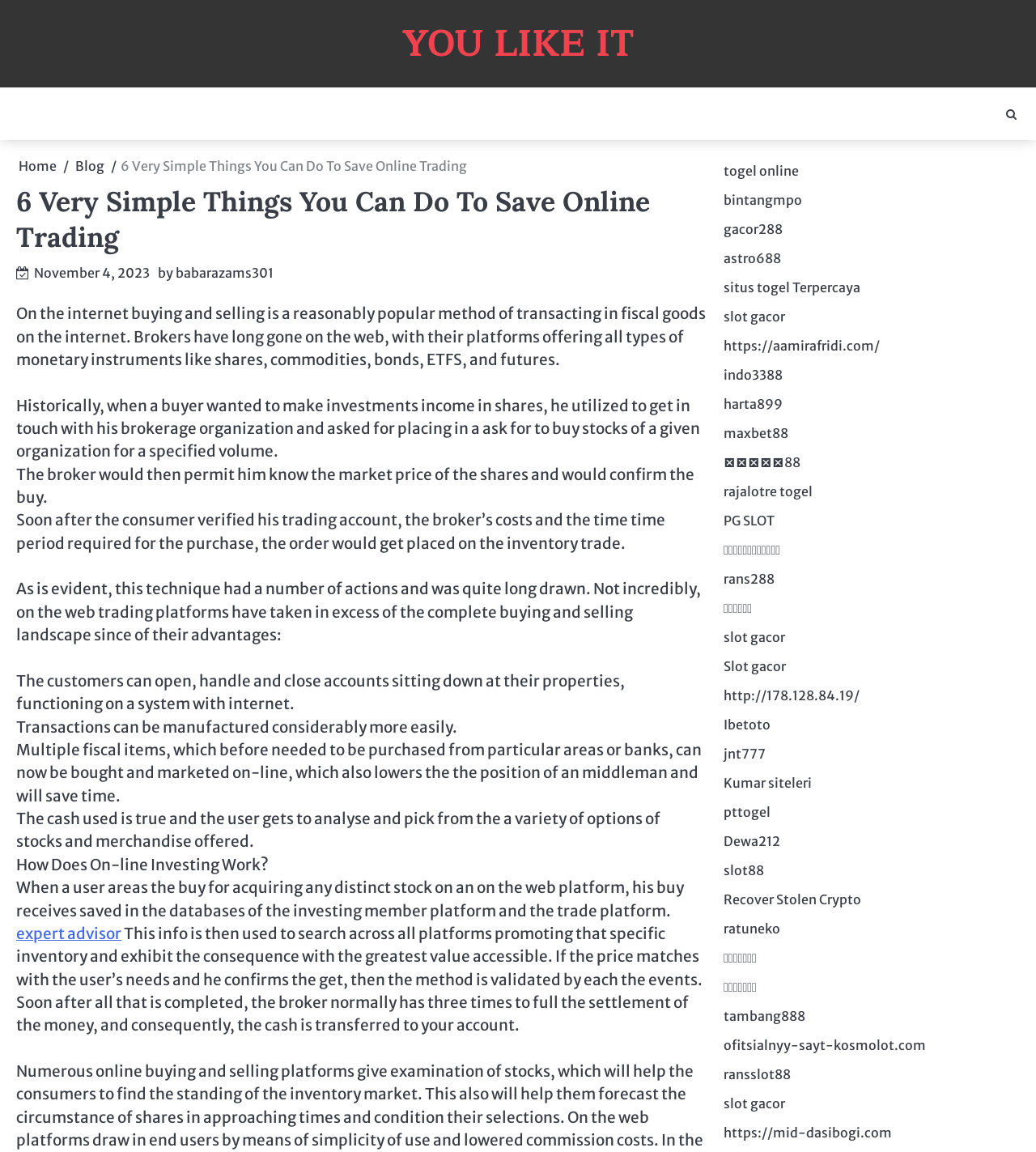Extract the top-level heading from the webpage and provide its text.

6 Very Simple Things You Can Do To Save Online Trading